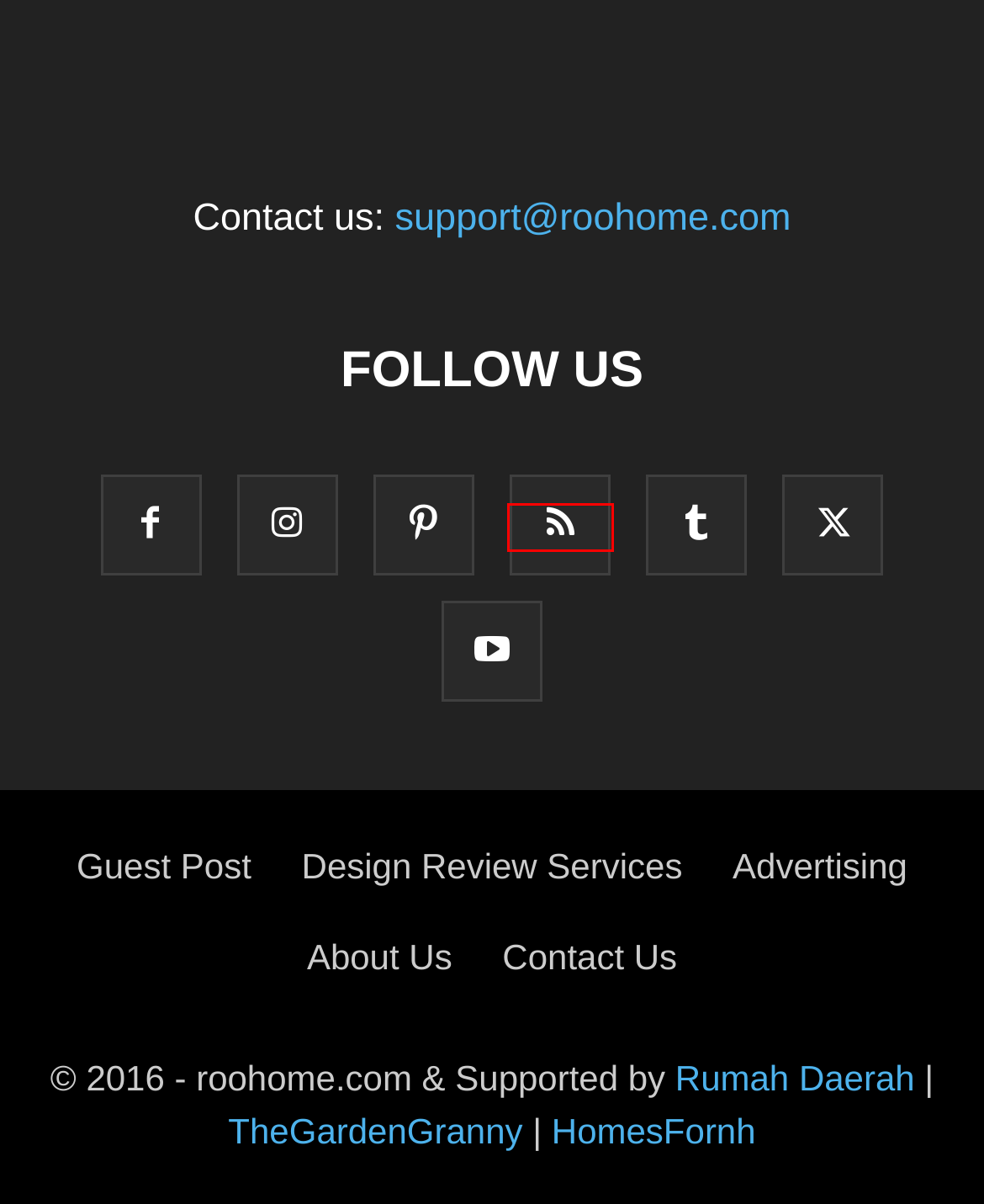Please examine the screenshot provided, which contains a red bounding box around a UI element. Select the webpage description that most accurately describes the new page displayed after clicking the highlighted element. Here are the candidates:
A. About Us - Home Design & Improvement
B. Guest Post - Home Design & Improvement
C. Advertising - Home Design & Improvement
D. RumahDaerah - #1 Marketplace Properti Se-Indonesia
E. RooHome – Your Home Design & Plans
F. Homepage - TheGardenGranny
G. Design Review Services - Home Design & Improvement
H. Contact Us - Home Design & Improvement

E